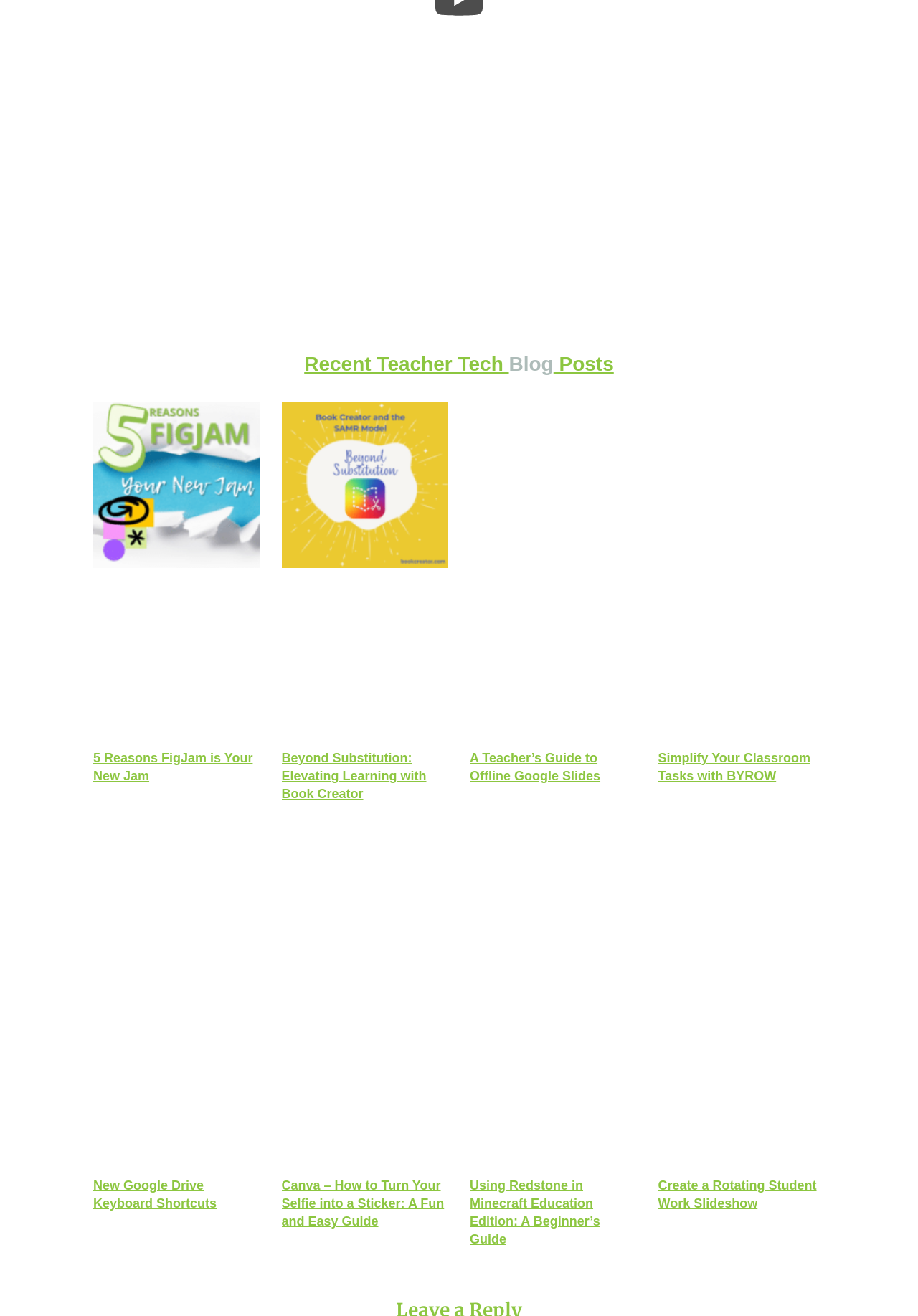Are there any images on the webpage?
Please answer the question with a single word or phrase, referencing the image.

Yes